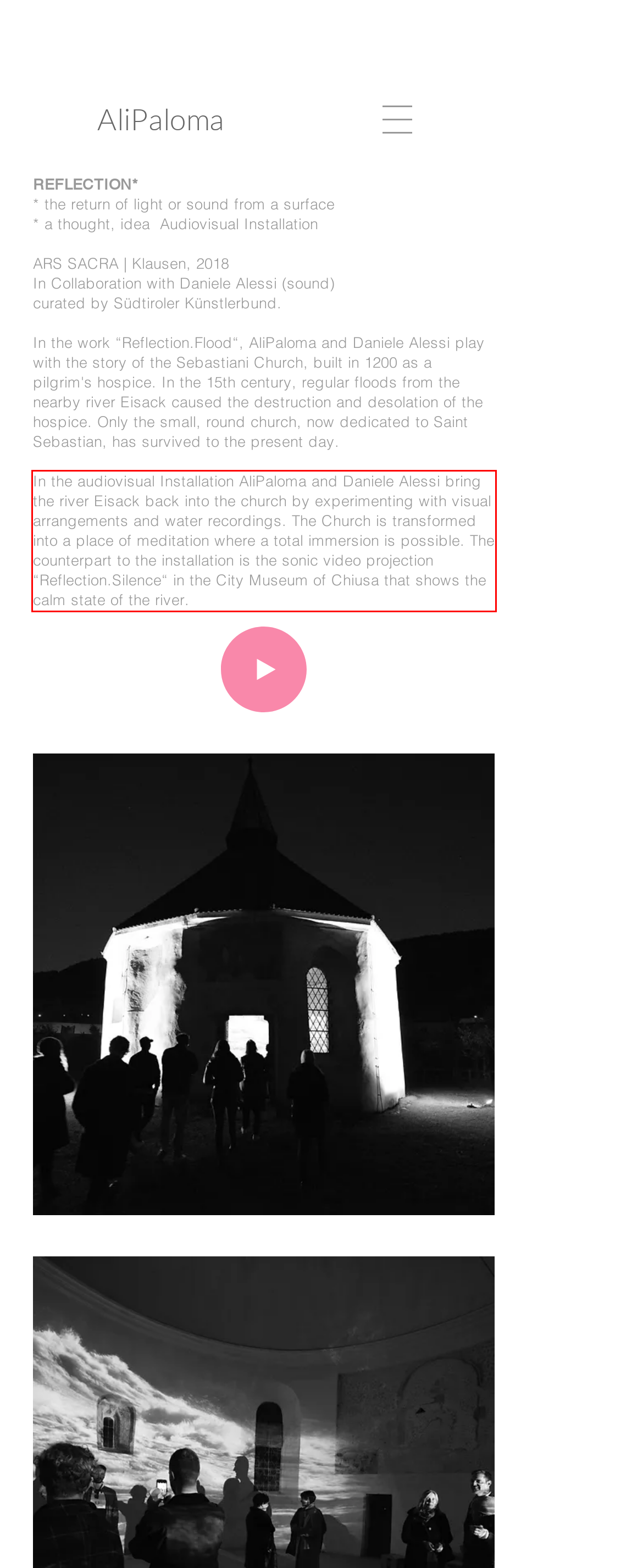Using the provided webpage screenshot, identify and read the text within the red rectangle bounding box.

In the audiovisual Installation AliPaloma and Daniele Alessi bring the river Eisack back into the church by experimenting with visual arrangements and water recordings. The Church is transformed into a place of meditation where a total immersion is possible. The counterpart to the installation is the sonic video projection “Reflection.Silence“ in the City Museum of Chiusa that shows the calm state of the river.